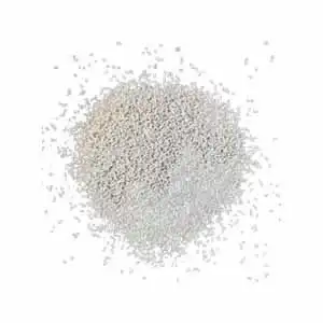Elaborate on all the key elements and details present in the image.

The image depicts a fine, light-colored powder resembling Saccharomyces Ferment, a probiotic yeast used in skincare formulations. This ingredient, known for its moisturizing and skin-soothing properties, has gained popularity due to its ability to stimulate cell renewal through amino acids and peptides. Often described as nutrient-rich, the fermenting process enhances its potency, making it suitable even for sensitive skin types. The image captures the essence of this ingredient, highlighting its texture and potential benefits for enhancing a skincare routine.